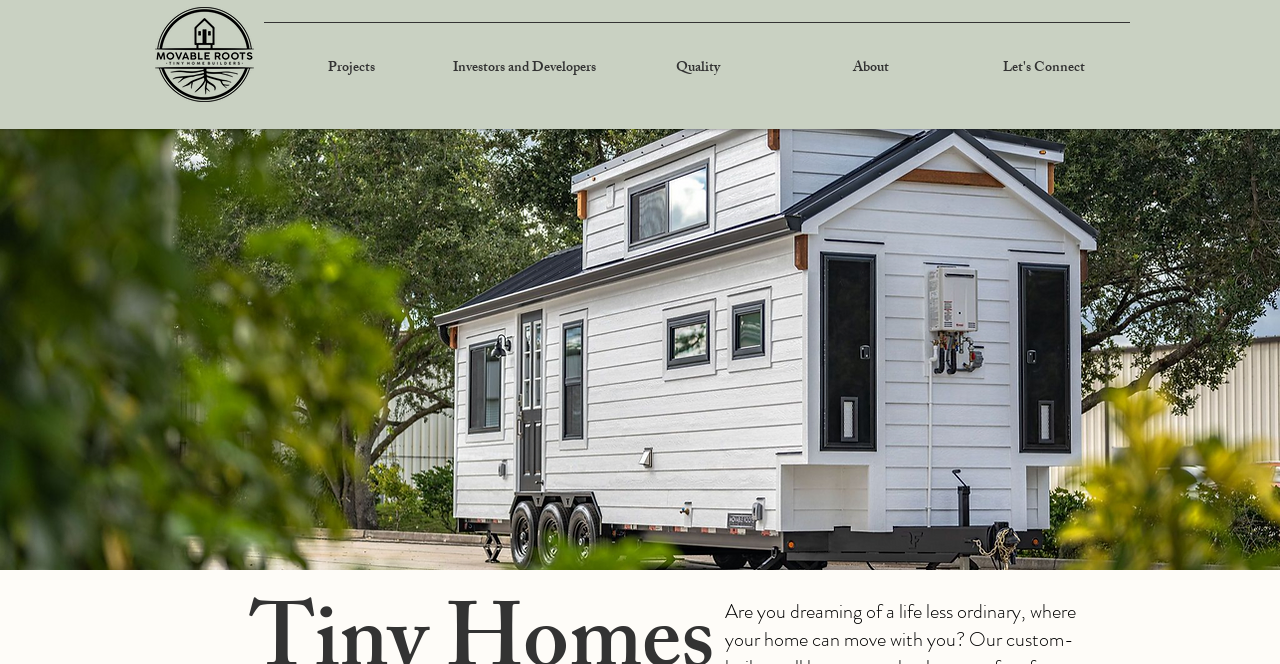Based on the element description: "Investors and Developers", identify the UI element and provide its bounding box coordinates. Use four float numbers between 0 and 1, [left, top, right, bottom].

[0.342, 0.033, 0.477, 0.146]